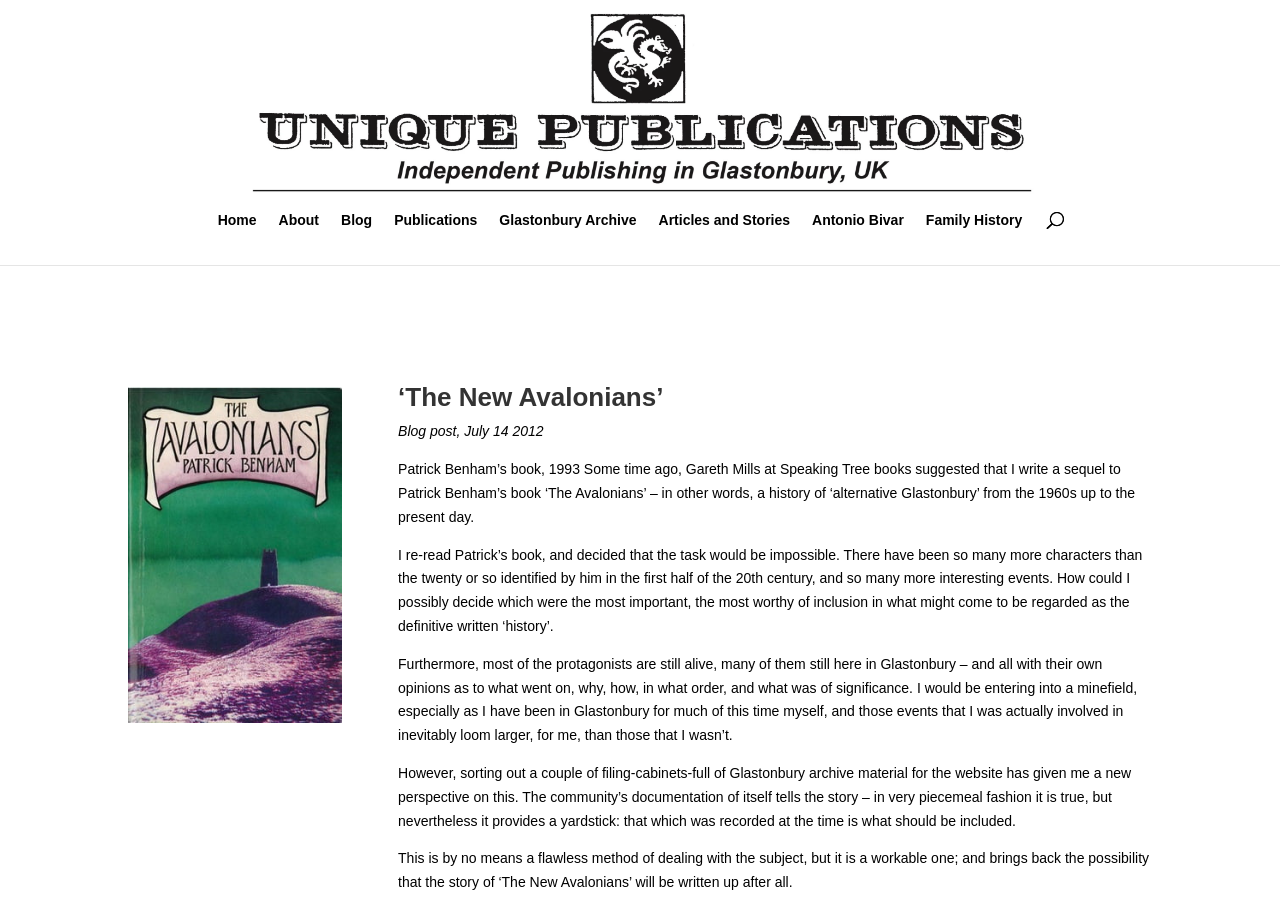How many links are in the top navigation bar?
Look at the screenshot and give a one-word or phrase answer.

7